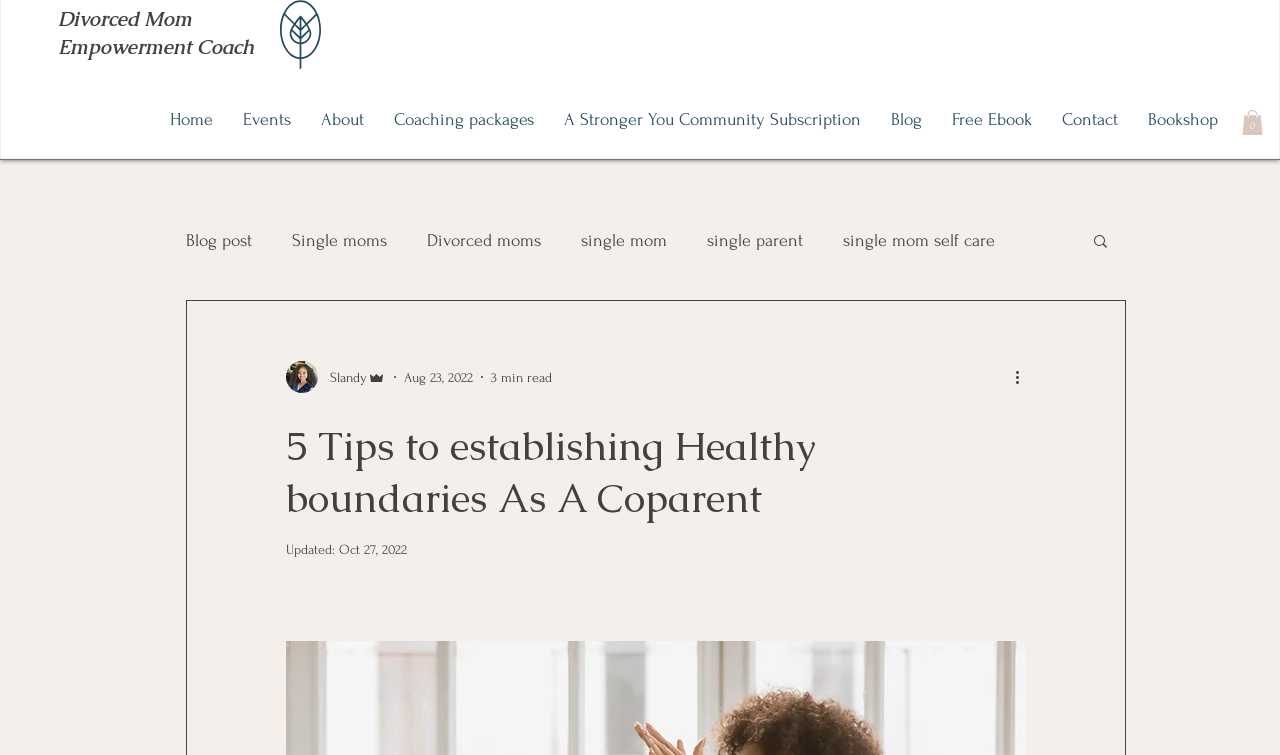Identify the bounding box coordinates of the area that should be clicked in order to complete the given instruction: "Search for a blog post". The bounding box coordinates should be four float numbers between 0 and 1, i.e., [left, top, right, bottom].

[0.852, 0.307, 0.867, 0.335]